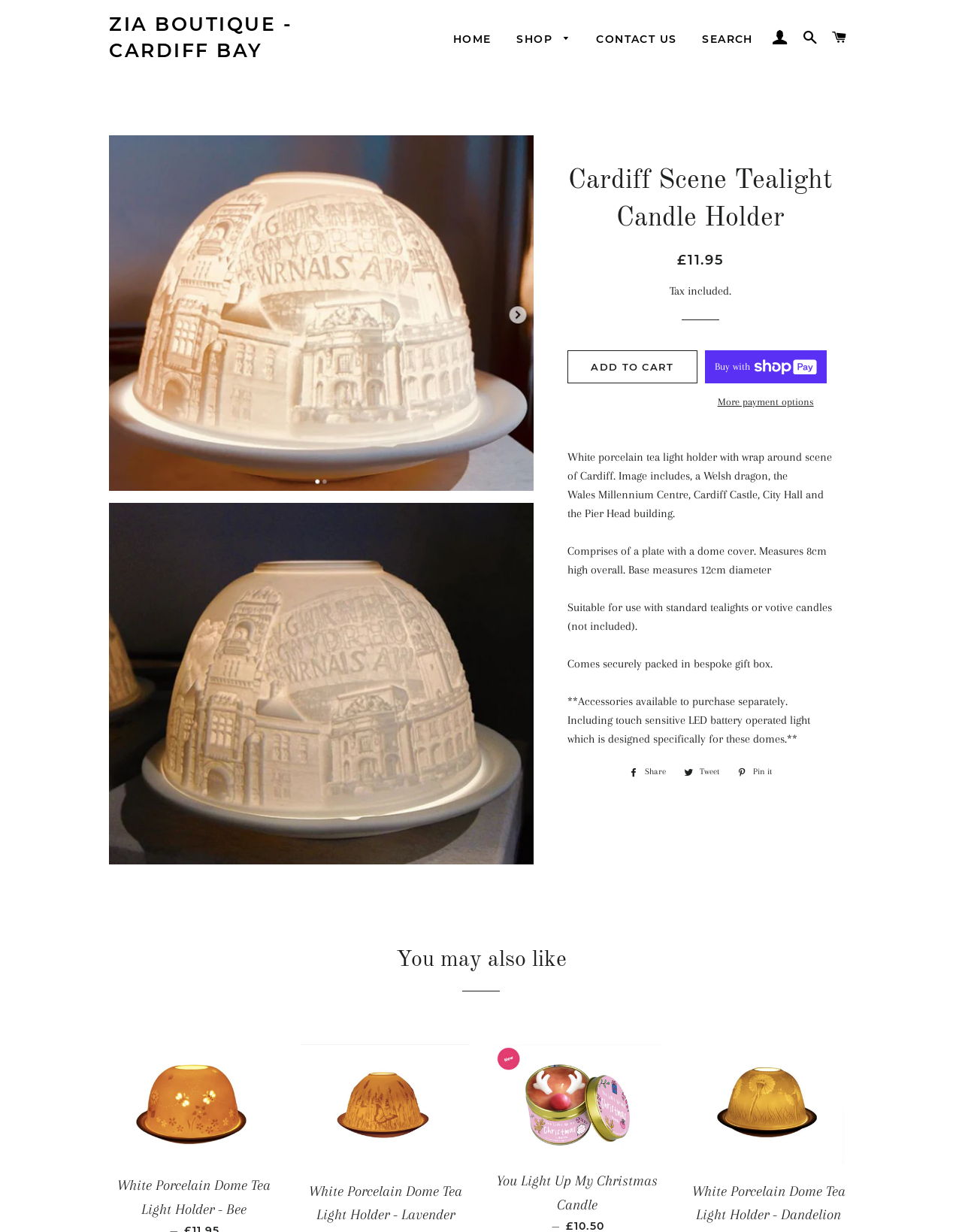Point out the bounding box coordinates of the section to click in order to follow this instruction: "Log in to the account".

[0.797, 0.012, 0.825, 0.049]